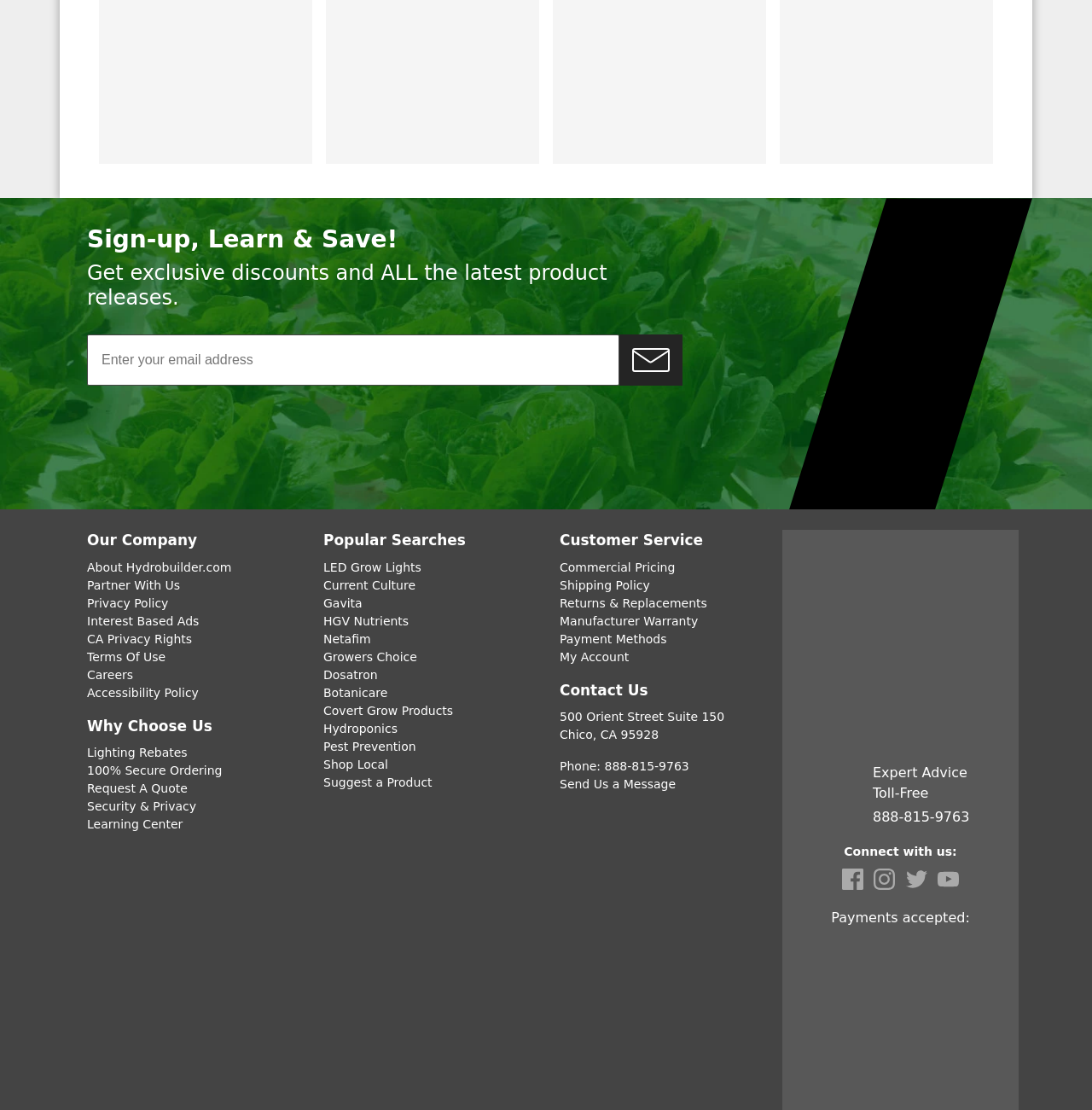Identify the bounding box coordinates of the part that should be clicked to carry out this instruction: "Search for LED Grow Lights".

[0.296, 0.505, 0.386, 0.517]